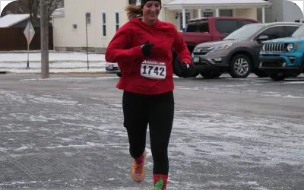Please answer the following question using a single word or phrase: What is the season depicted in the image?

Winter